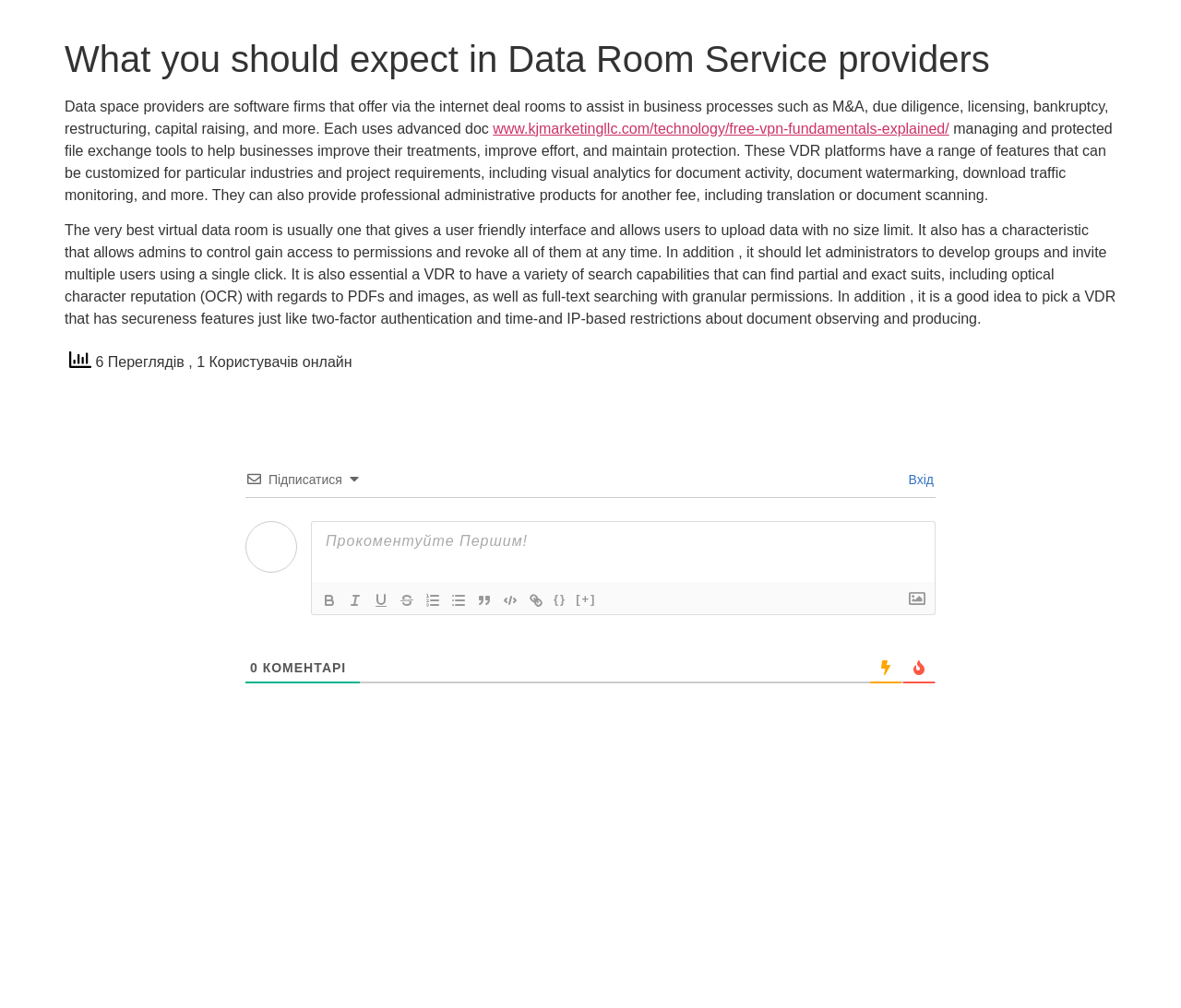Extract the primary header of the webpage and generate its text.

What you should expect in Data Room Service providers